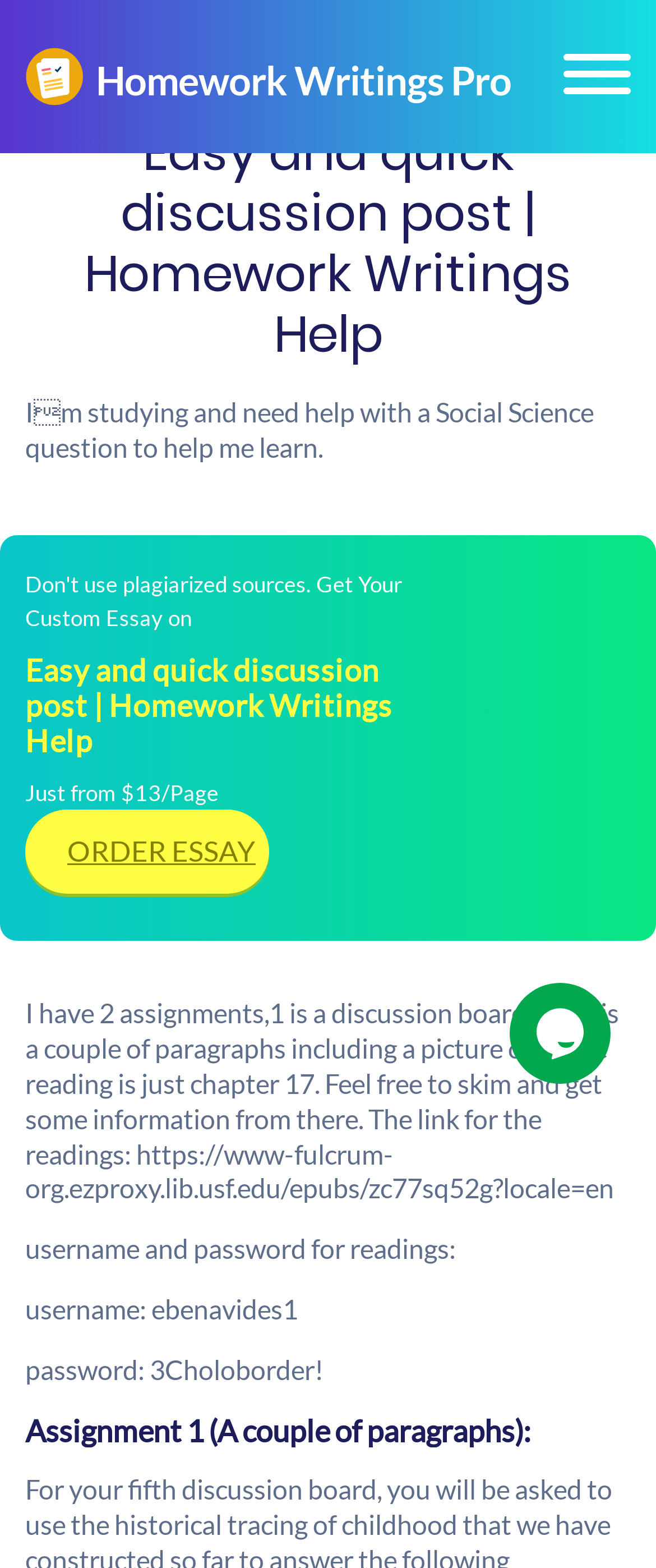Please provide the main heading of the webpage content.

Easy and quick discussion post | Homework Writings Help